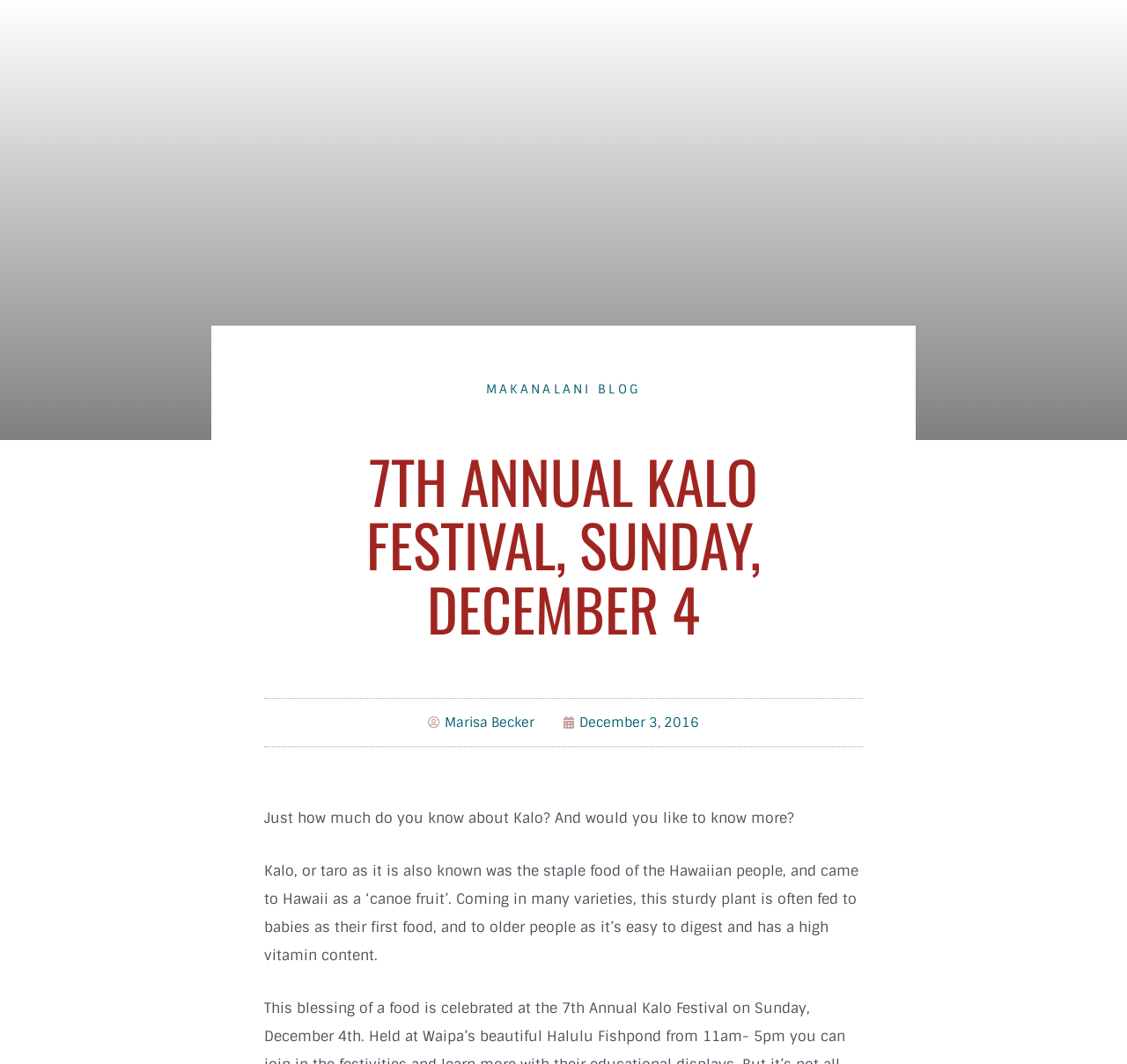Given the following UI element description: "December 3, 2016", find the bounding box coordinates in the webpage screenshot.

[0.499, 0.669, 0.62, 0.689]